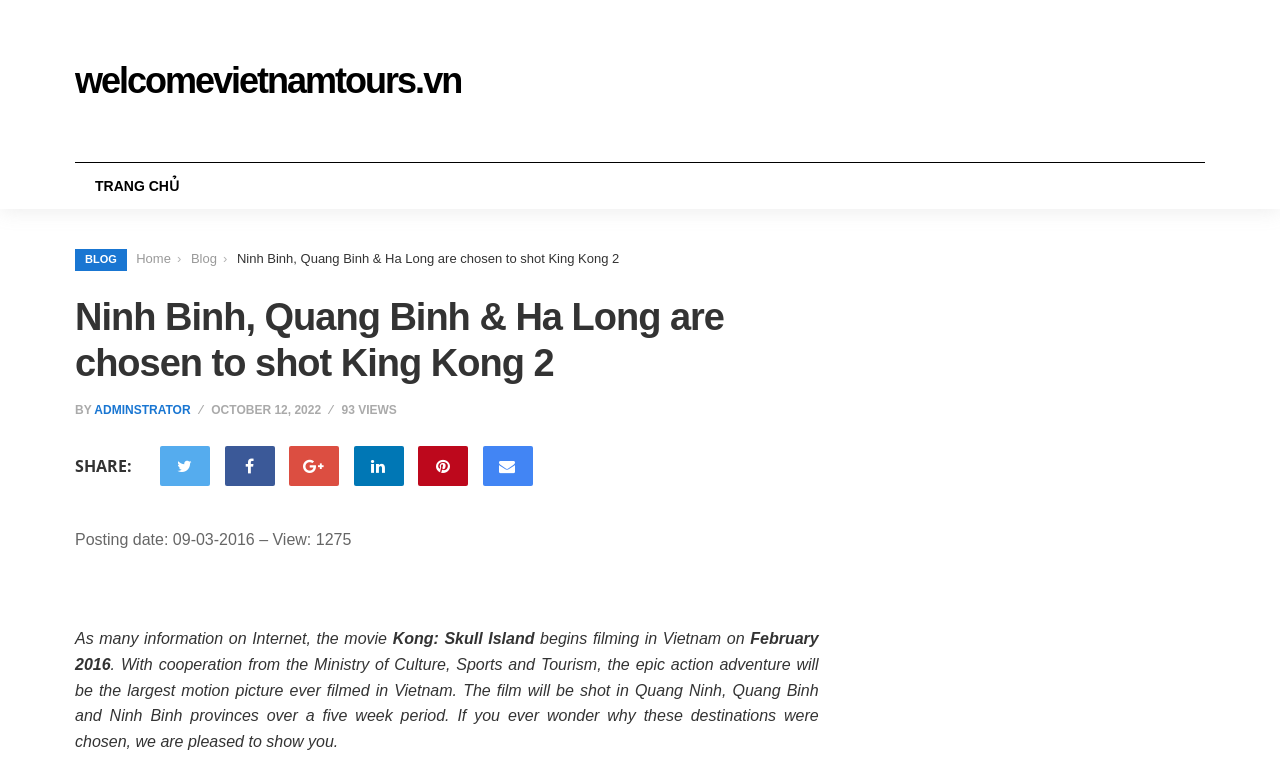Using the webpage screenshot, find the UI element described by Blog. Provide the bounding box coordinates in the format (top-left x, top-left y, bottom-right x, bottom-right y), ensuring all values are floating point numbers between 0 and 1.

[0.149, 0.325, 0.169, 0.357]